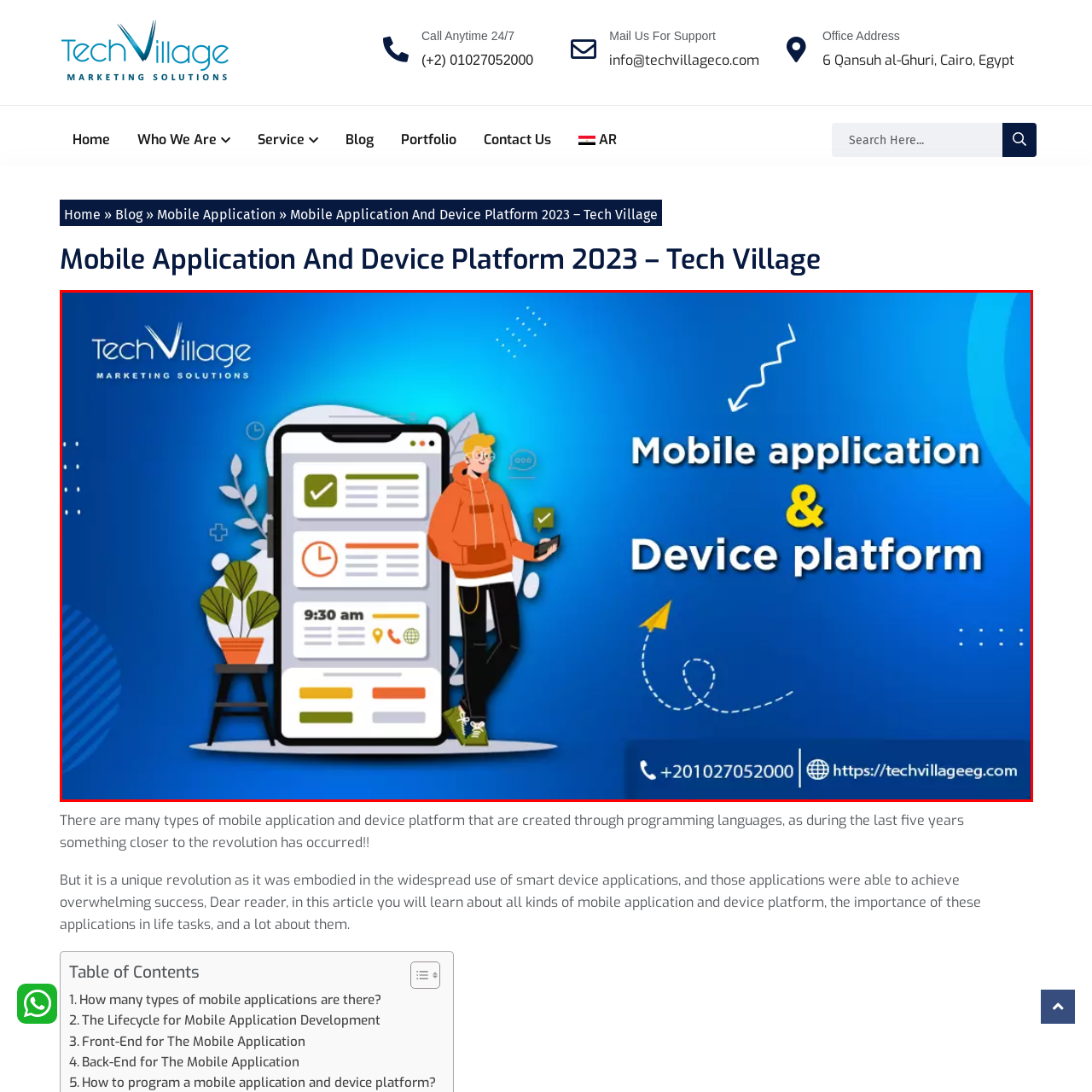Thoroughly describe the contents of the image enclosed in the red rectangle.

The image showcases the theme of modern mobile applications and device platforms, highlighted through a vibrant and engaging design. Centered in the artwork is a large smartphone display featuring a user-friendly interface, complete with various interactive elements such as checkboxes and a clock. Beside the phone, a young person in a stylish, casual outfit holds a device, symbolizing the connection and convenience these technologies bring to daily life. The background blends shades of blue, enhancing the modern feel of the design while colorful graphical elements, including icons and shapes, add a dynamic touch. Prominently displayed on the right are the phrases "Mobile application & Device platform," emphasizing the focus of the content. Accompanying contact information and the branding of "Tech Village" reinforces the message of innovation in marketing solutions, making the image not only visually appealing but also relevant to the current digital landscape.